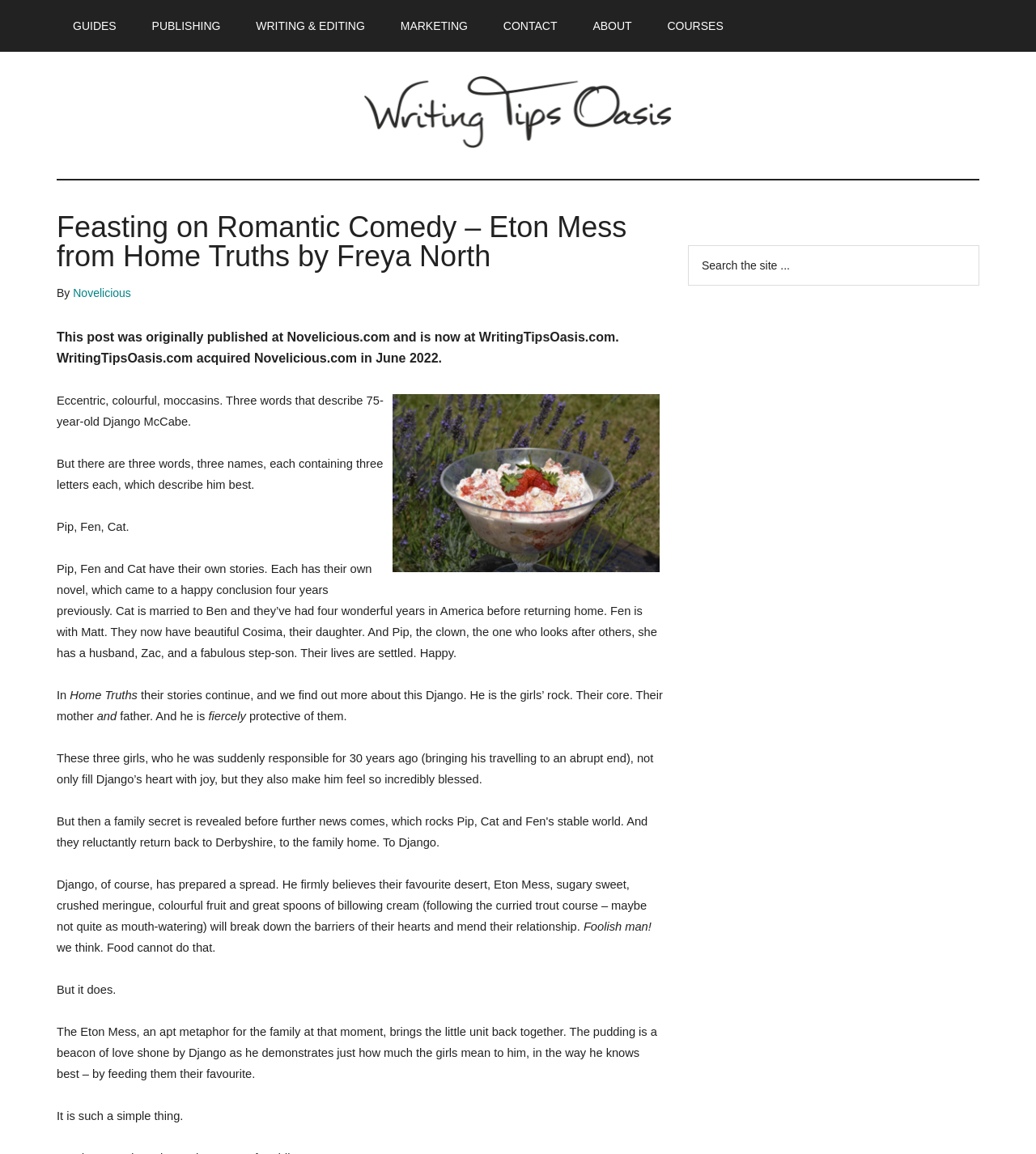Determine the bounding box coordinates for the area that should be clicked to carry out the following instruction: "Click the 'Novelicious' link".

[0.07, 0.248, 0.126, 0.26]